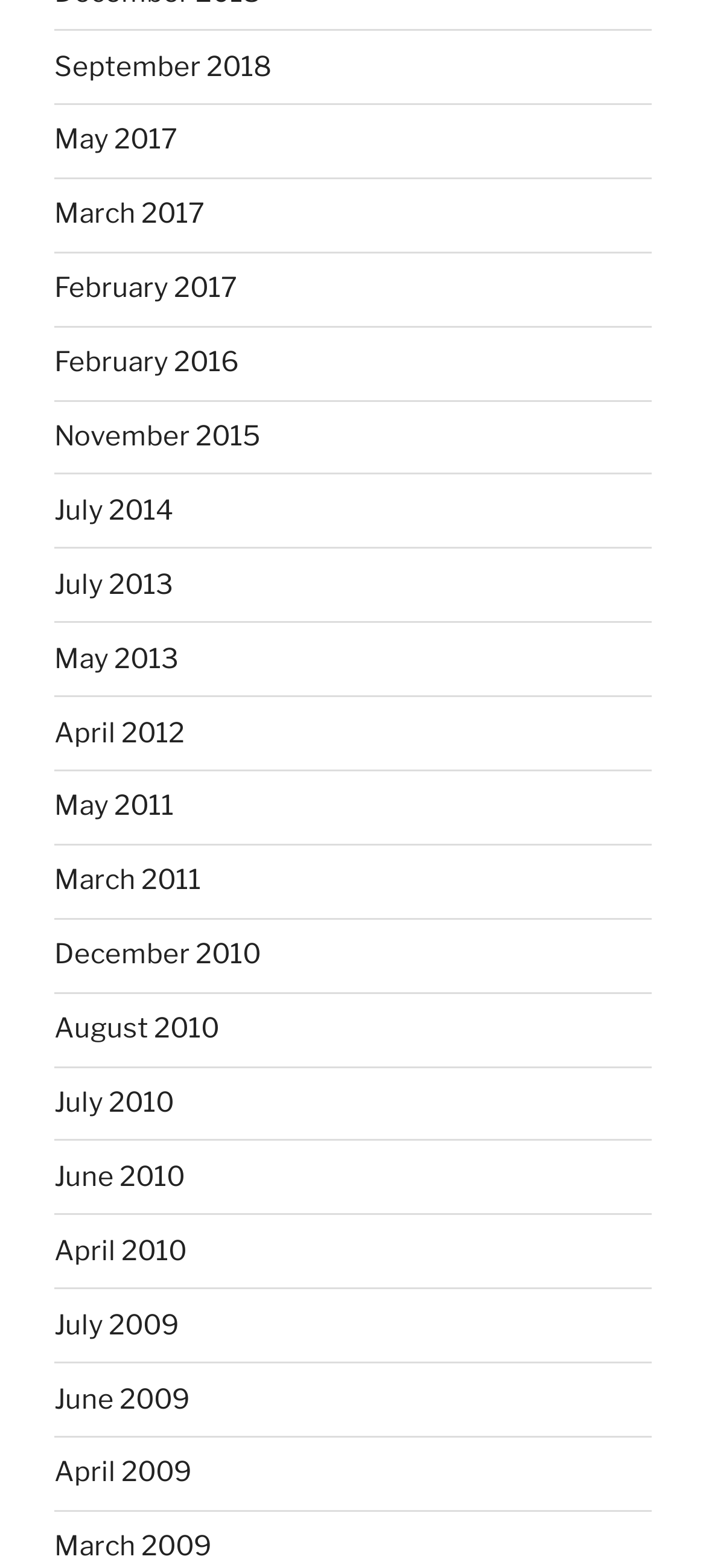How many months are listed from the year 2010?
Answer the question using a single word or phrase, according to the image.

4